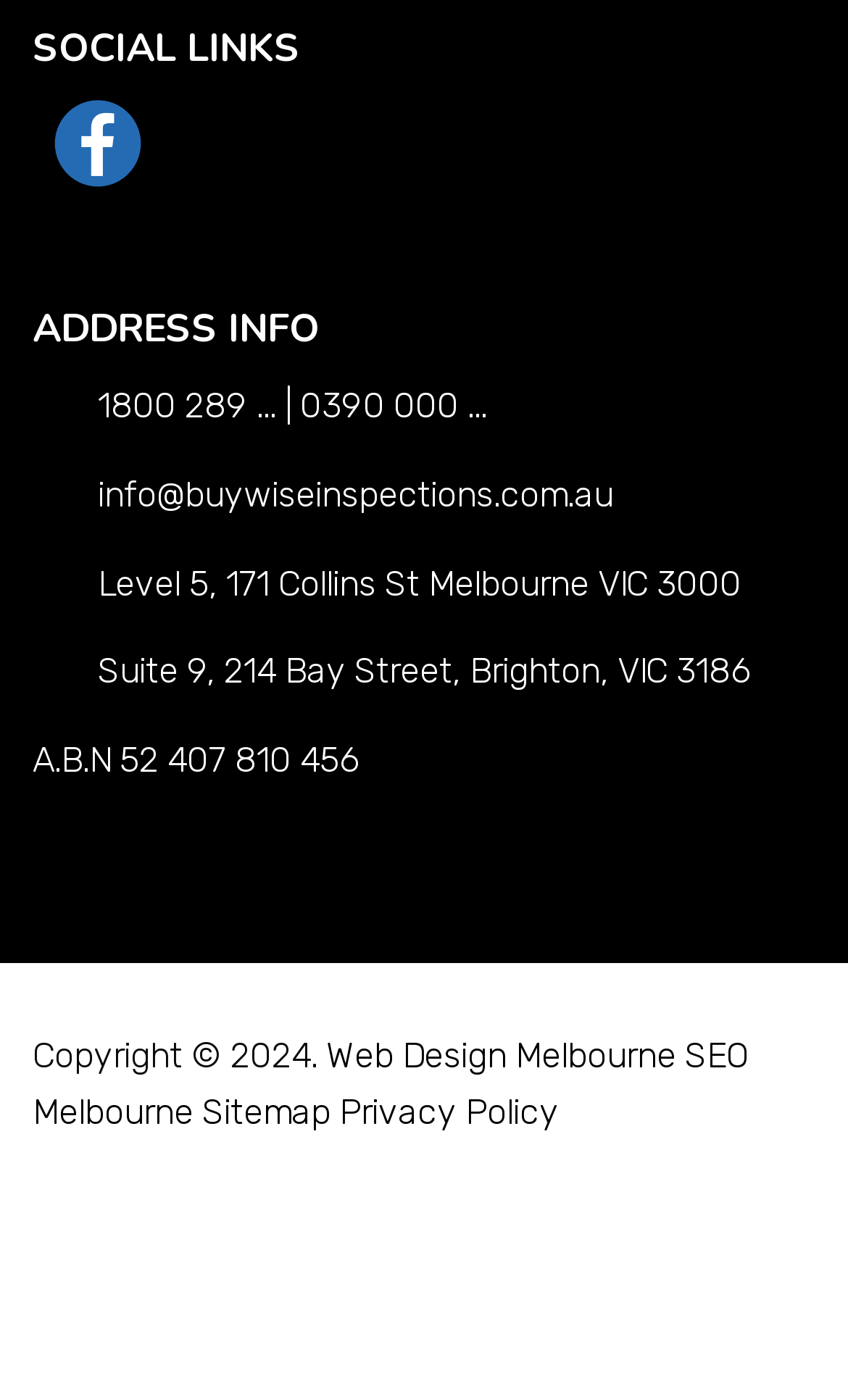What is the address of the Melbourne office?
Provide a concise answer using a single word or phrase based on the image.

Level 5, 171 Collins St Melbourne VIC 3000